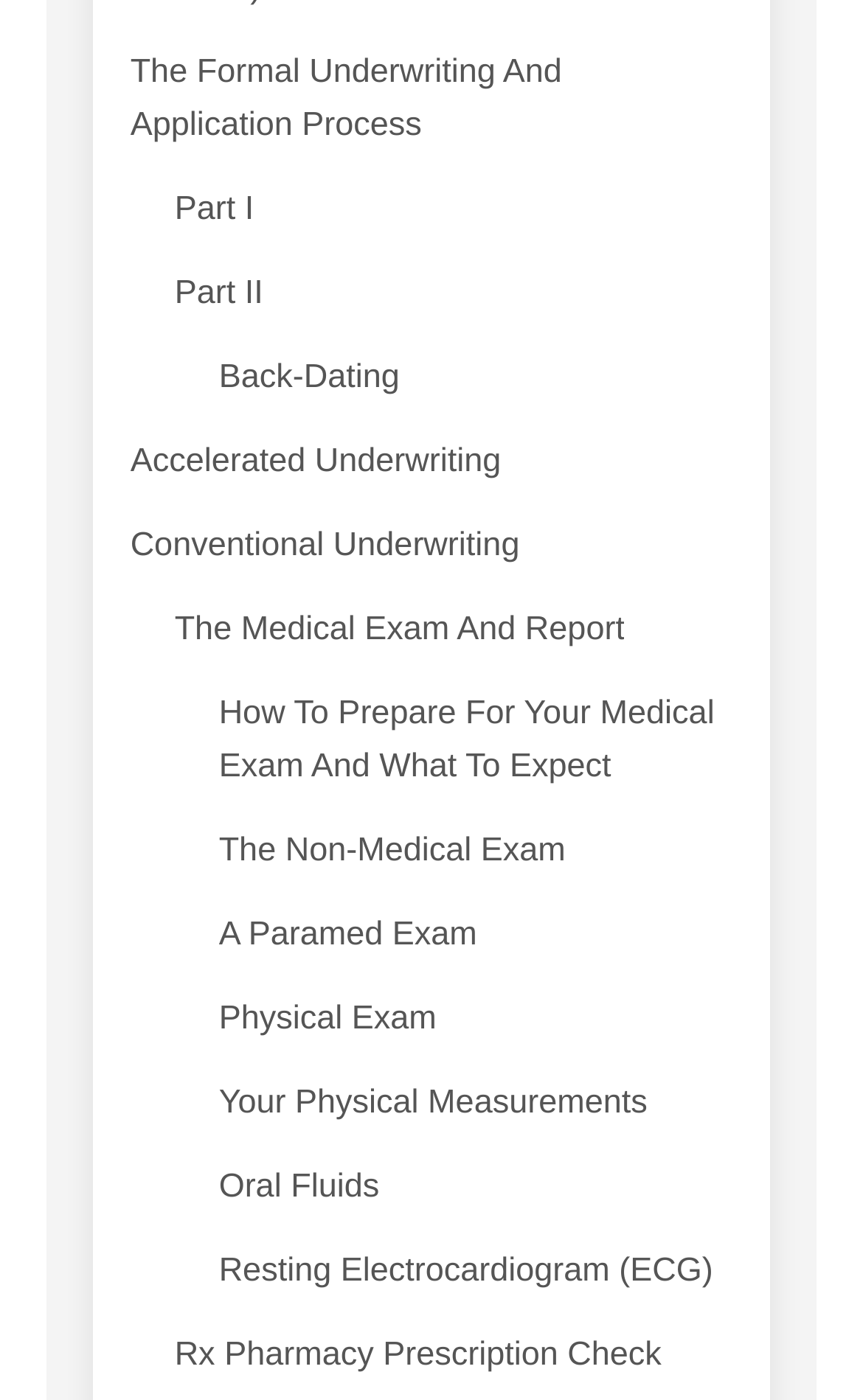How many links have 'Exam' in their text?
Using the image as a reference, answer the question with a short word or phrase.

4